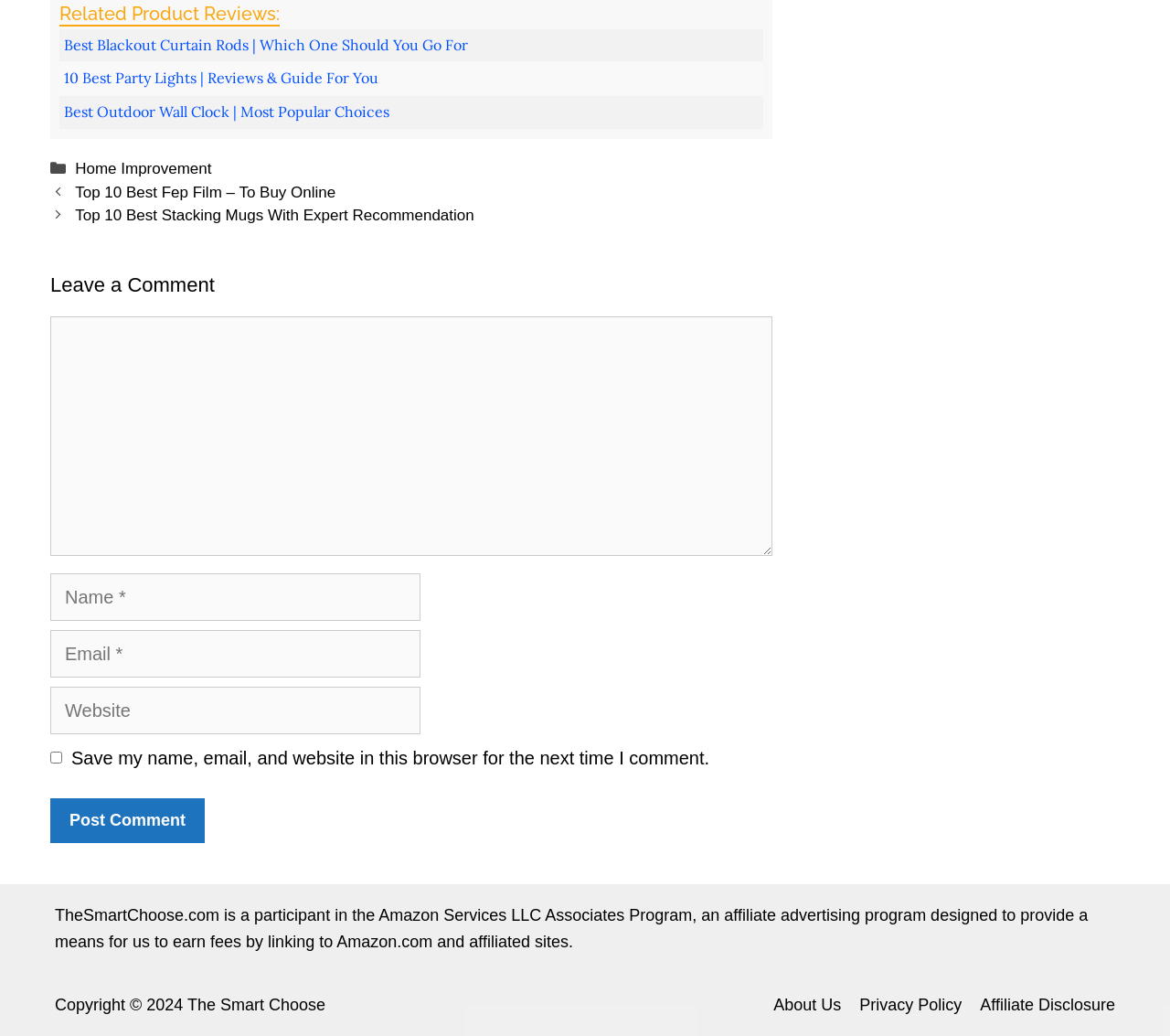Please specify the bounding box coordinates of the area that should be clicked to accomplish the following instruction: "View the 'ABOUT' page". The coordinates should consist of four float numbers between 0 and 1, i.e., [left, top, right, bottom].

None